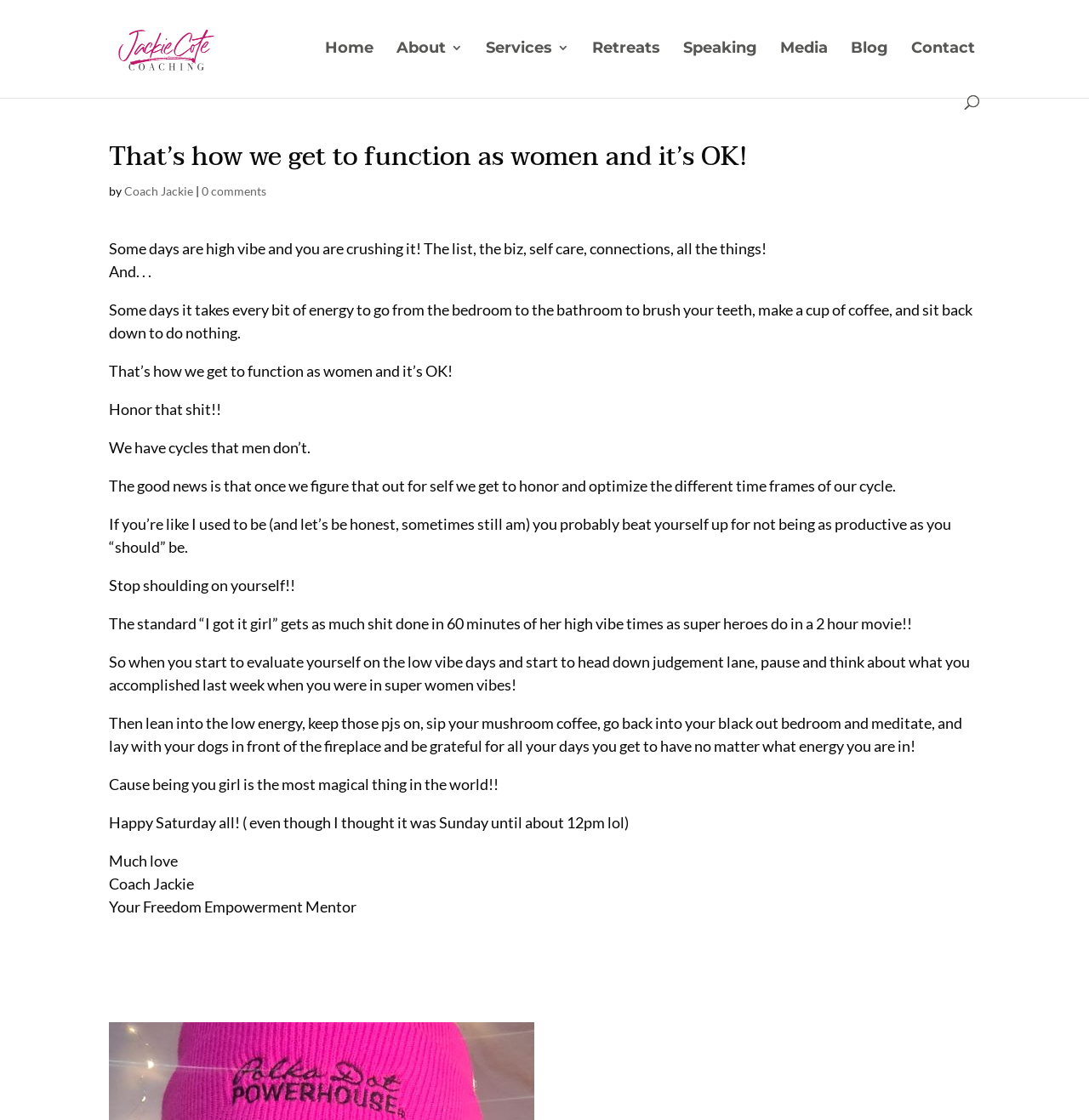Specify the bounding box coordinates of the region I need to click to perform the following instruction: "Contact Coach Jackie". The coordinates must be four float numbers in the range of 0 to 1, i.e., [left, top, right, bottom].

[0.837, 0.037, 0.895, 0.085]